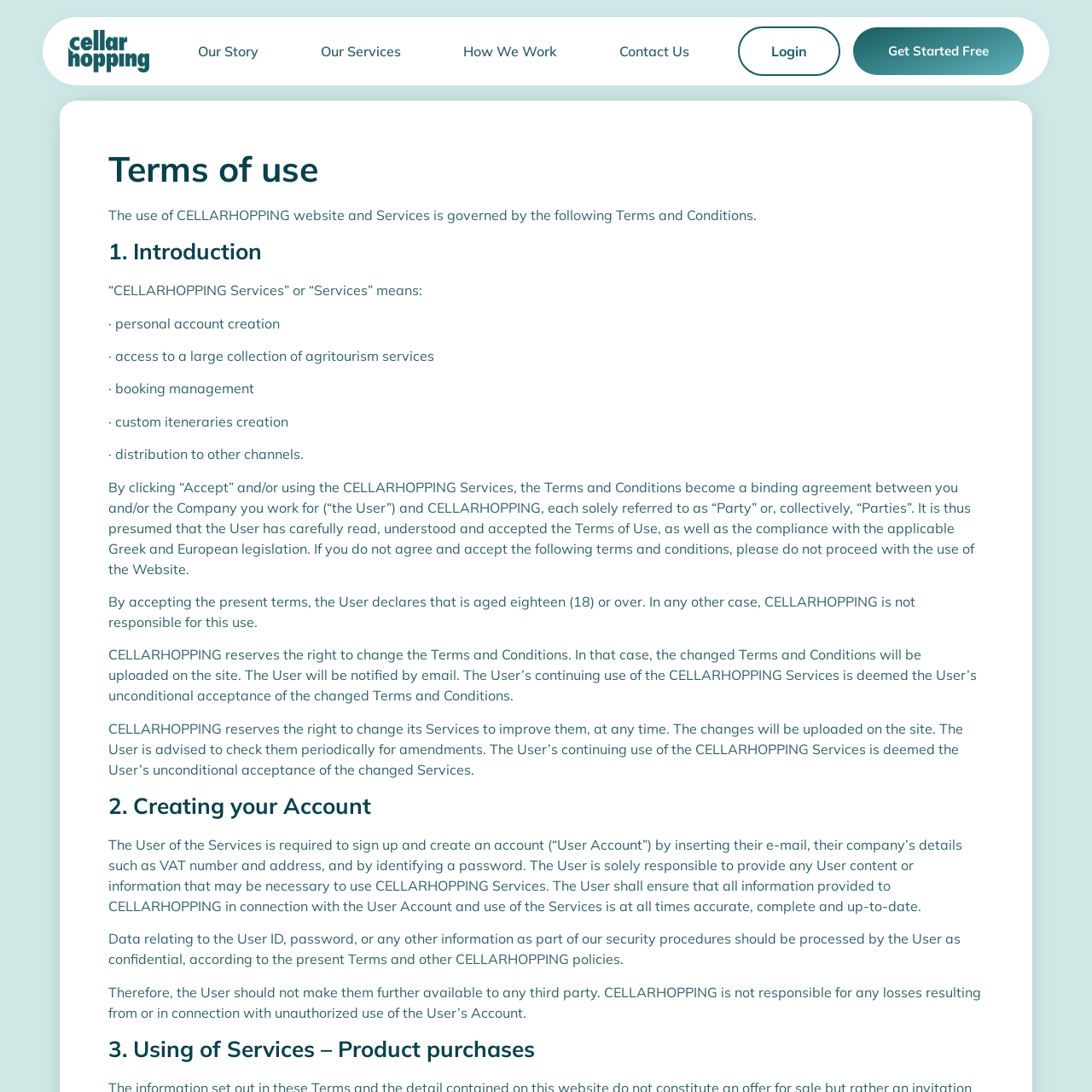What is required to create a User Account? Examine the screenshot and reply using just one word or a brief phrase.

E-mail, company details, and password